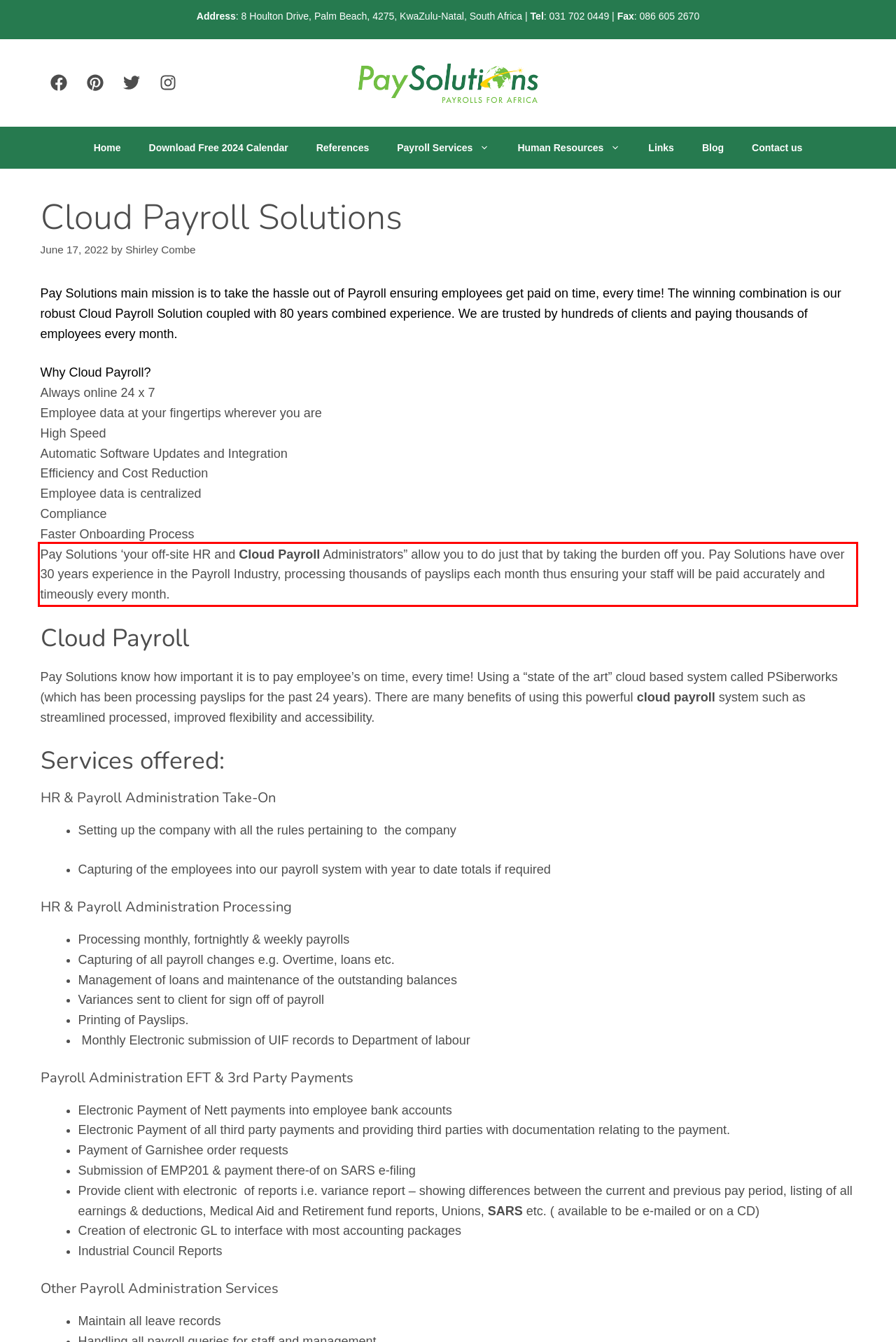Please identify the text within the red rectangular bounding box in the provided webpage screenshot.

Pay Solutions ‘your off-site HR and Cloud Payroll Administrators” allow you to do just that by taking the burden off you. Pay Solutions have over 30 years experience in the Payroll Industry, processing thousands of payslips each month thus ensuring your staff will be paid accurately and timeously every month.